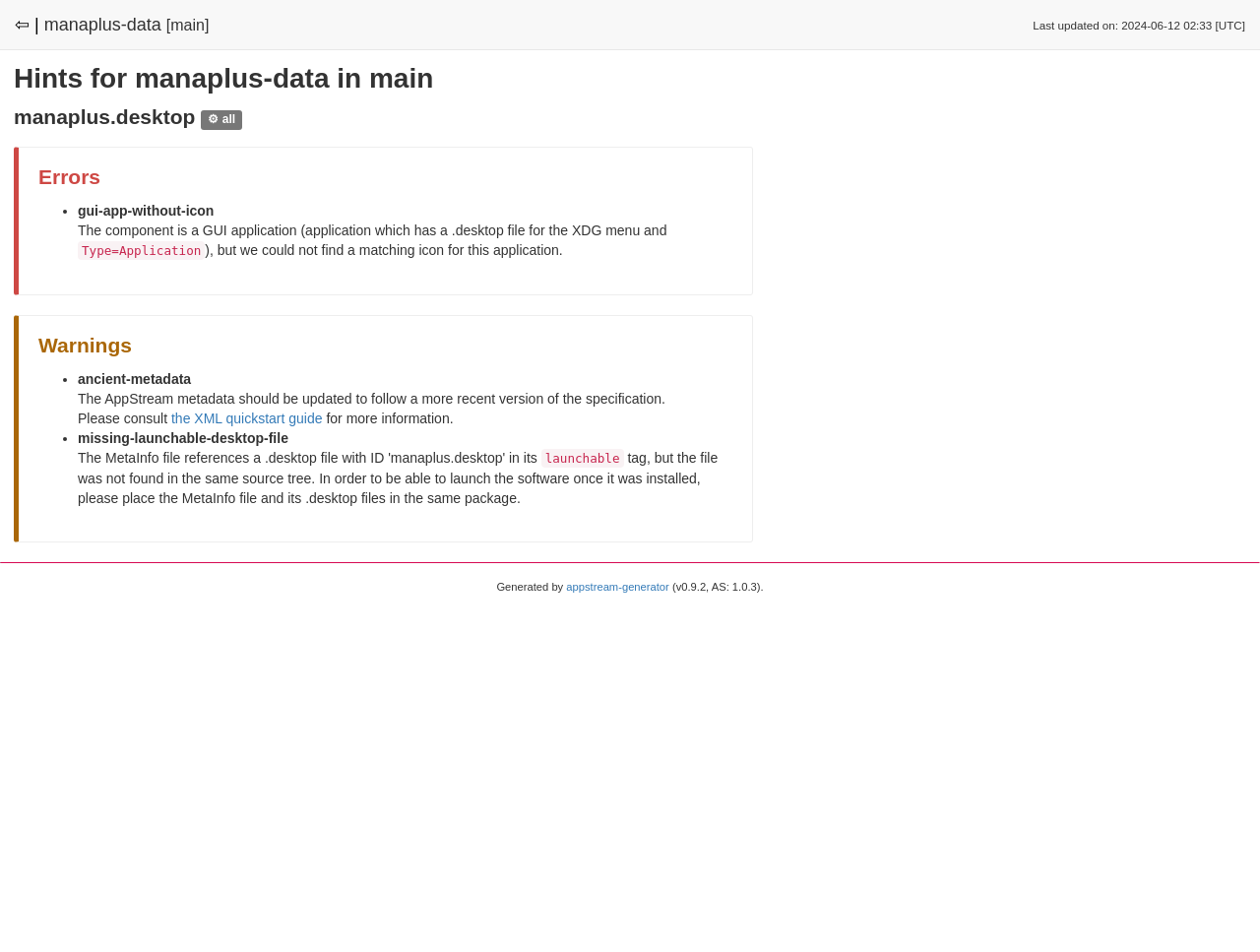Predict the bounding box for the UI component with the following description: "Adipex Online".

None